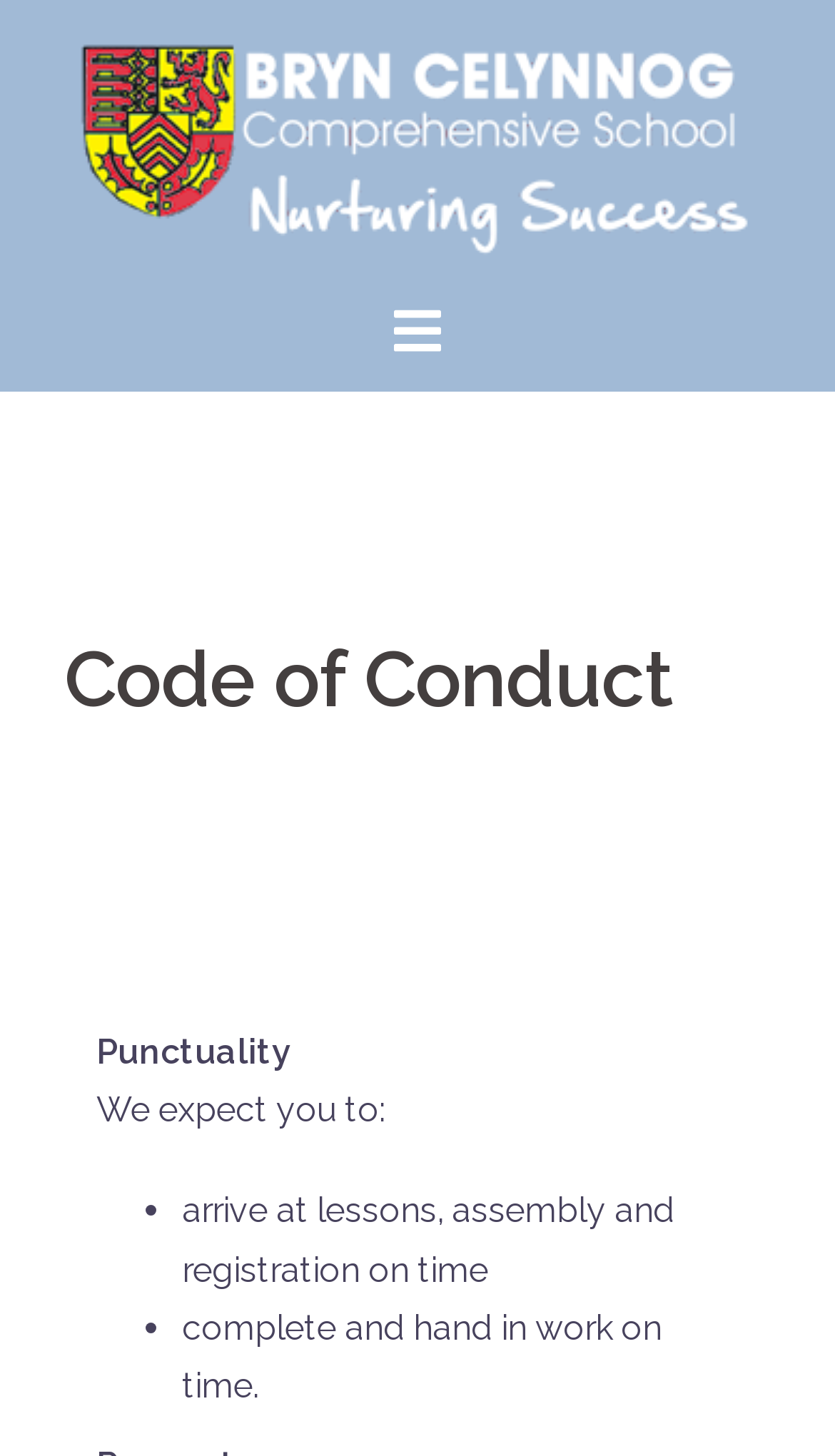Generate a thorough caption that explains the contents of the webpage.

The webpage is about the Code of Conduct of Bryn Celynnog Comprehensive School. At the top left corner, there is a link to the school's website, accompanied by a school logo image. Below the logo, there is a smaller image, likely a decorative element.

The main content of the webpage is divided into sections, with a clear heading "Code of Conduct" at the top. The first section is about punctuality, with a subheading "Punctuality" and a description "We expect you to:". Below this description, there is a list of two bullet points, each starting with a bullet marker "•". The first bullet point states "arrive at lessons, assembly and registration on time", and the second one states "complete and hand in work on time."